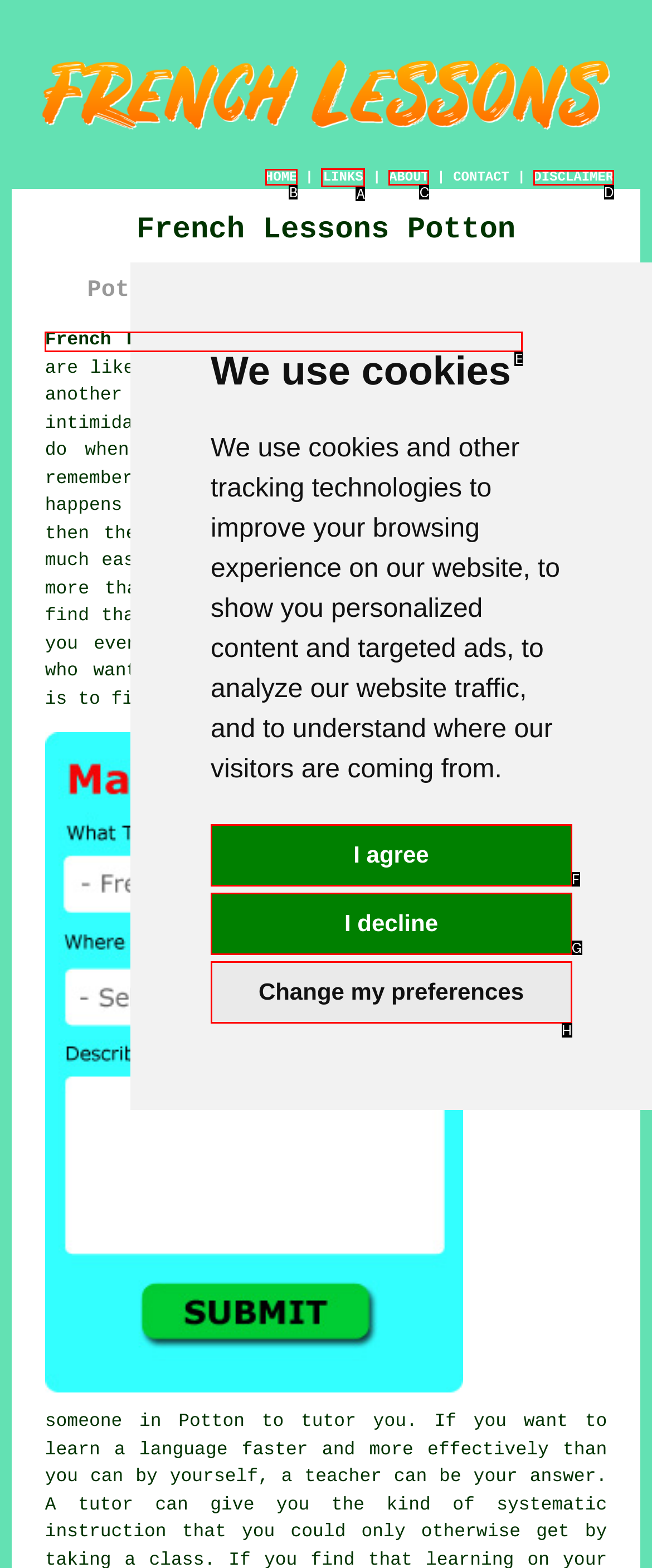Determine which letter corresponds to the UI element to click for this task: Jump to gallery
Respond with the letter from the available options.

None